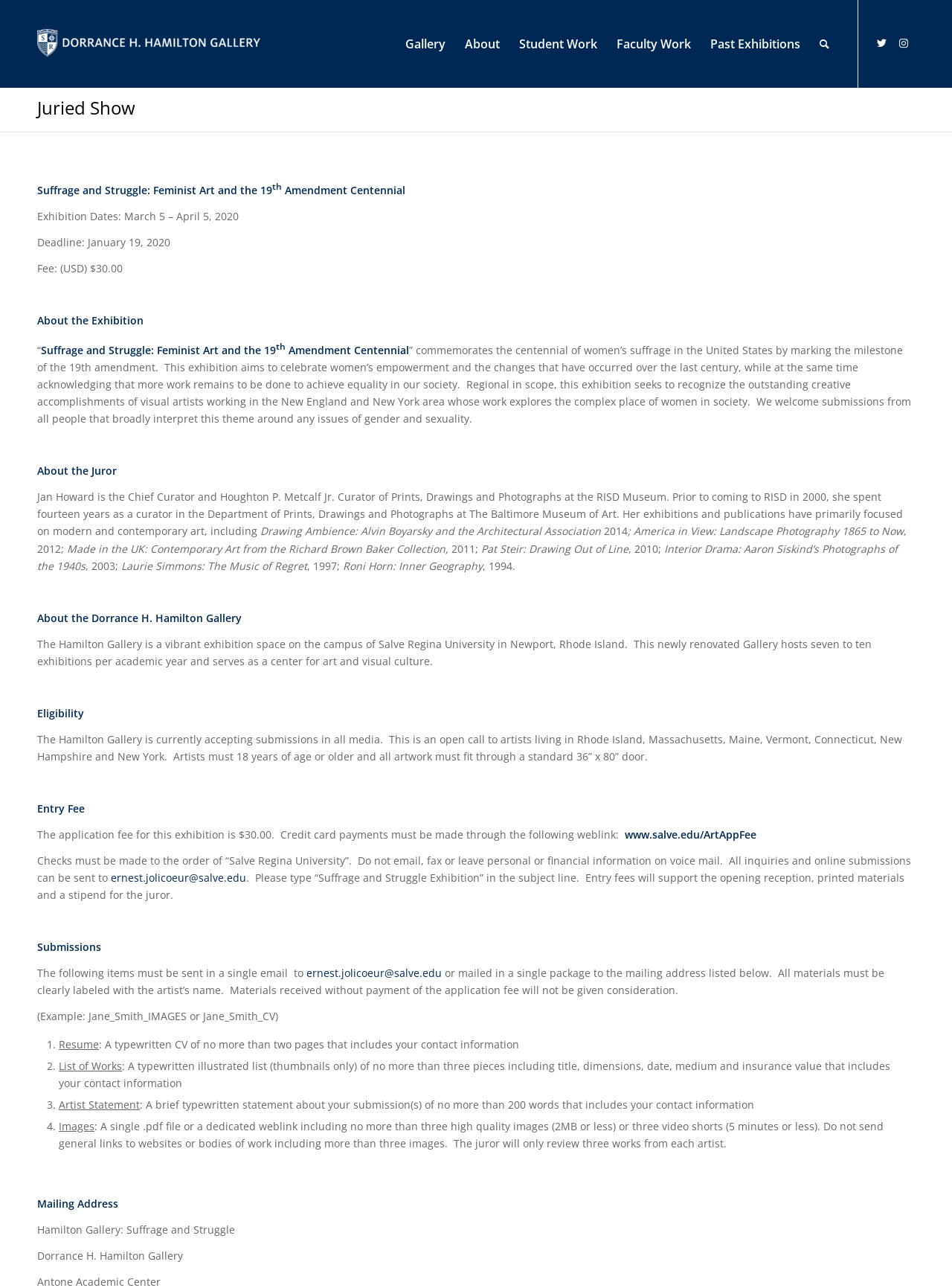Please identify the bounding box coordinates of the clickable element to fulfill the following instruction: "Learn about the Dorrance H. Hamilton Gallery". The coordinates should be four float numbers between 0 and 1, i.e., [left, top, right, bottom].

[0.039, 0.474, 0.254, 0.485]